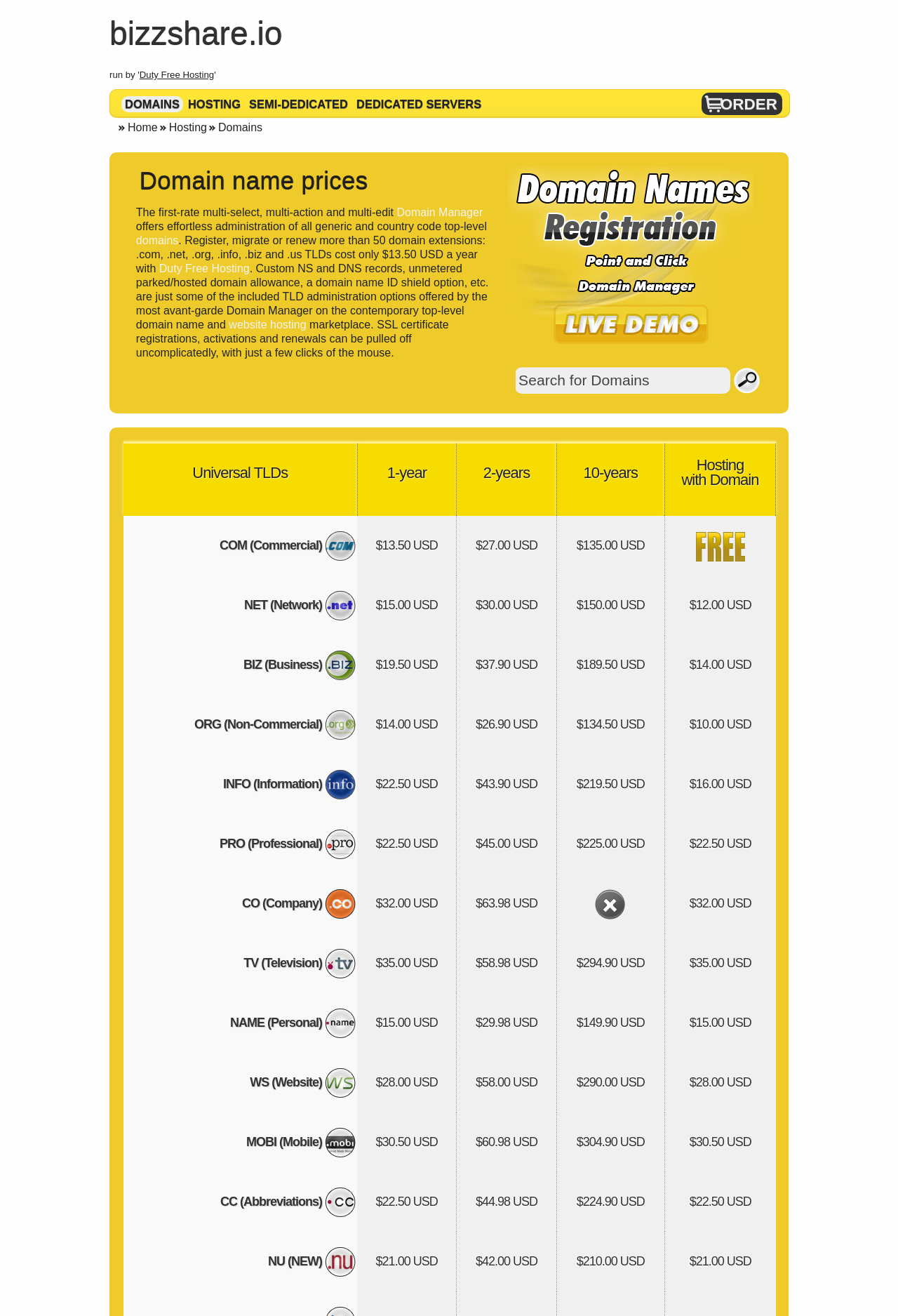Please specify the bounding box coordinates of the element that should be clicked to execute the given instruction: 'Click on Domain Manager'. Ensure the coordinates are four float numbers between 0 and 1, expressed as [left, top, right, bottom].

[0.442, 0.157, 0.538, 0.166]